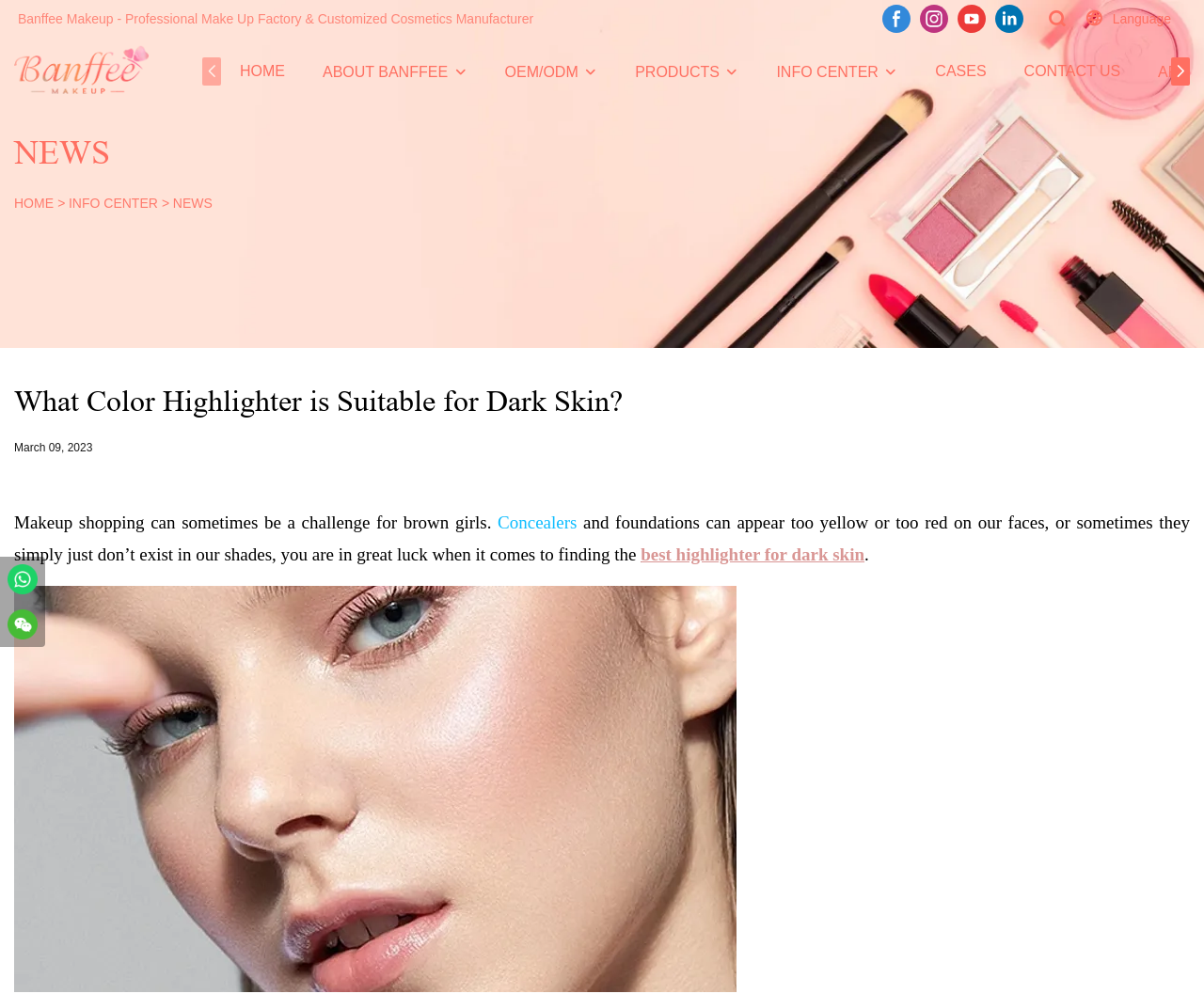Please identify the coordinates of the bounding box for the clickable region that will accomplish this instruction: "Find the best highlighter for dark skin".

[0.532, 0.548, 0.718, 0.568]